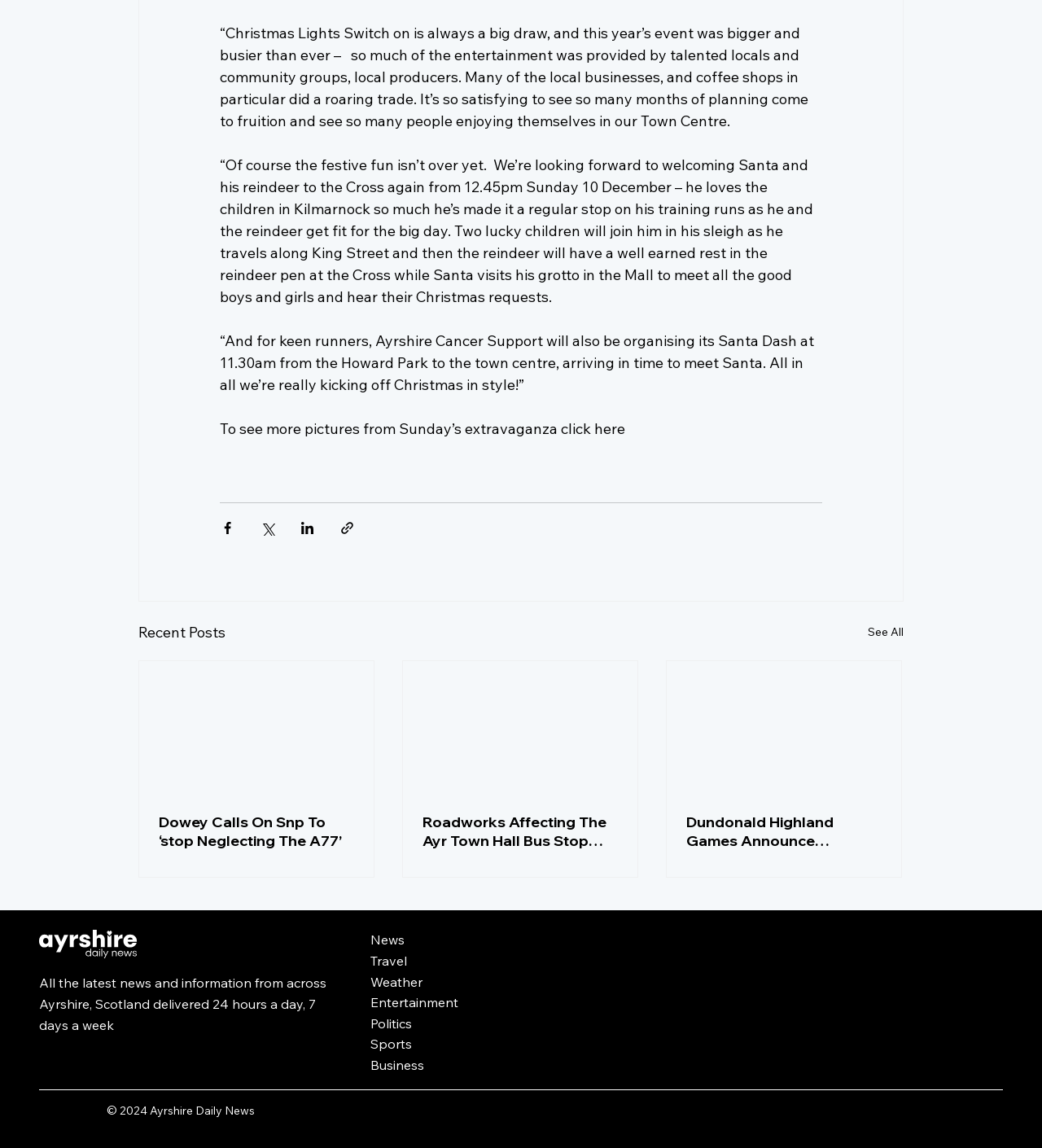Locate the bounding box coordinates of the element that should be clicked to execute the following instruction: "Share via Facebook".

[0.211, 0.453, 0.226, 0.467]